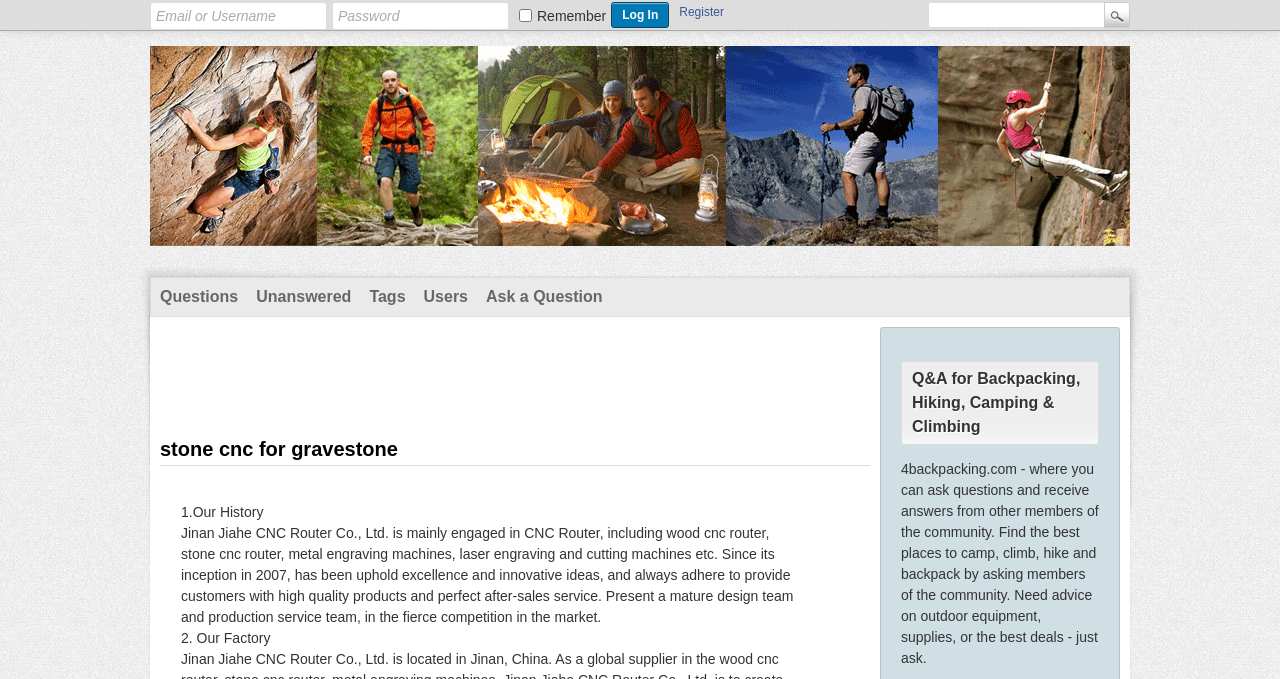Please identify the bounding box coordinates of the element's region that should be clicked to execute the following instruction: "log in". The bounding box coordinates must be four float numbers between 0 and 1, i.e., [left, top, right, bottom].

[0.478, 0.003, 0.523, 0.041]